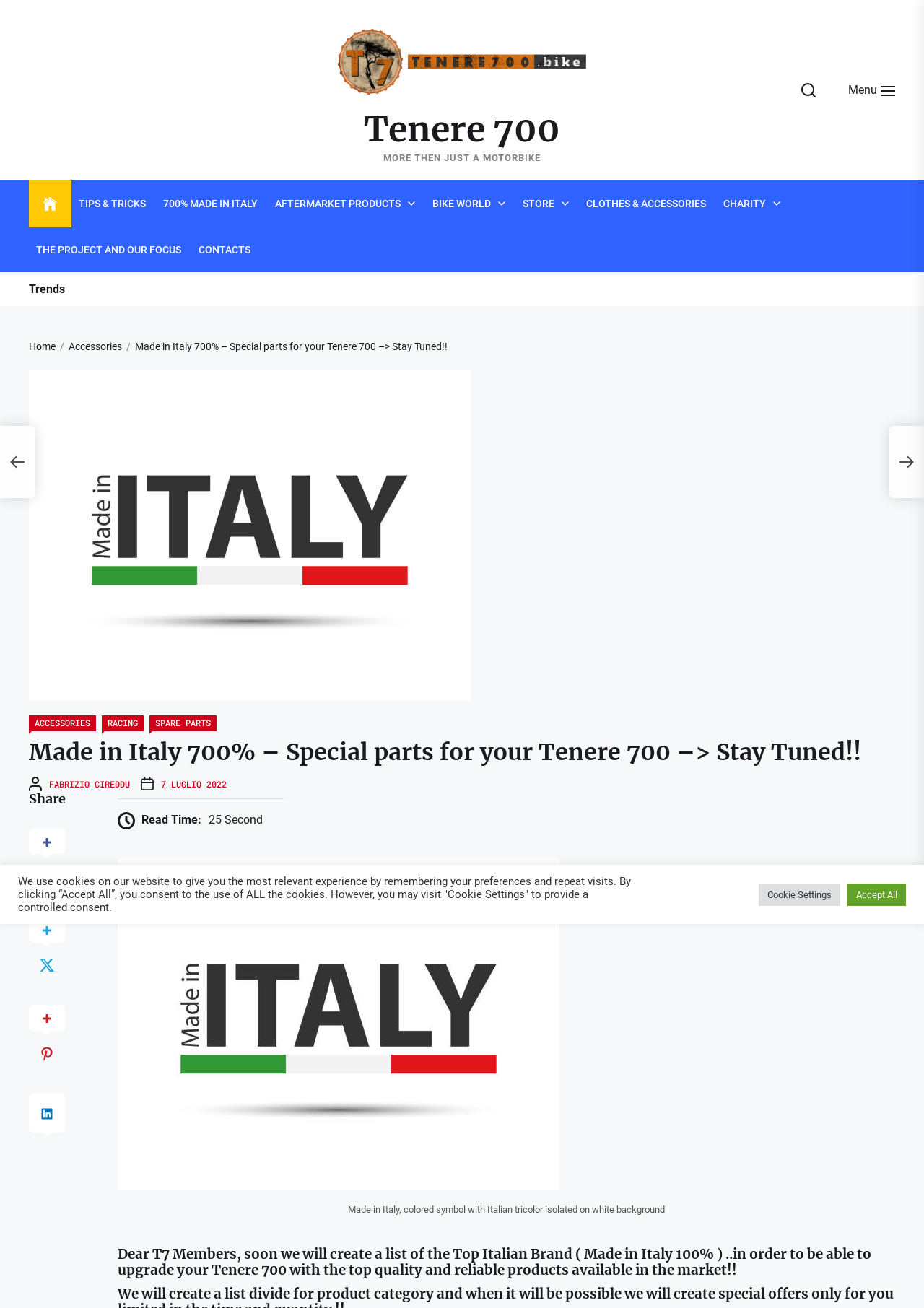Please find the bounding box coordinates of the section that needs to be clicked to achieve this instruction: "Visit the STORE".

[0.566, 0.15, 0.6, 0.162]